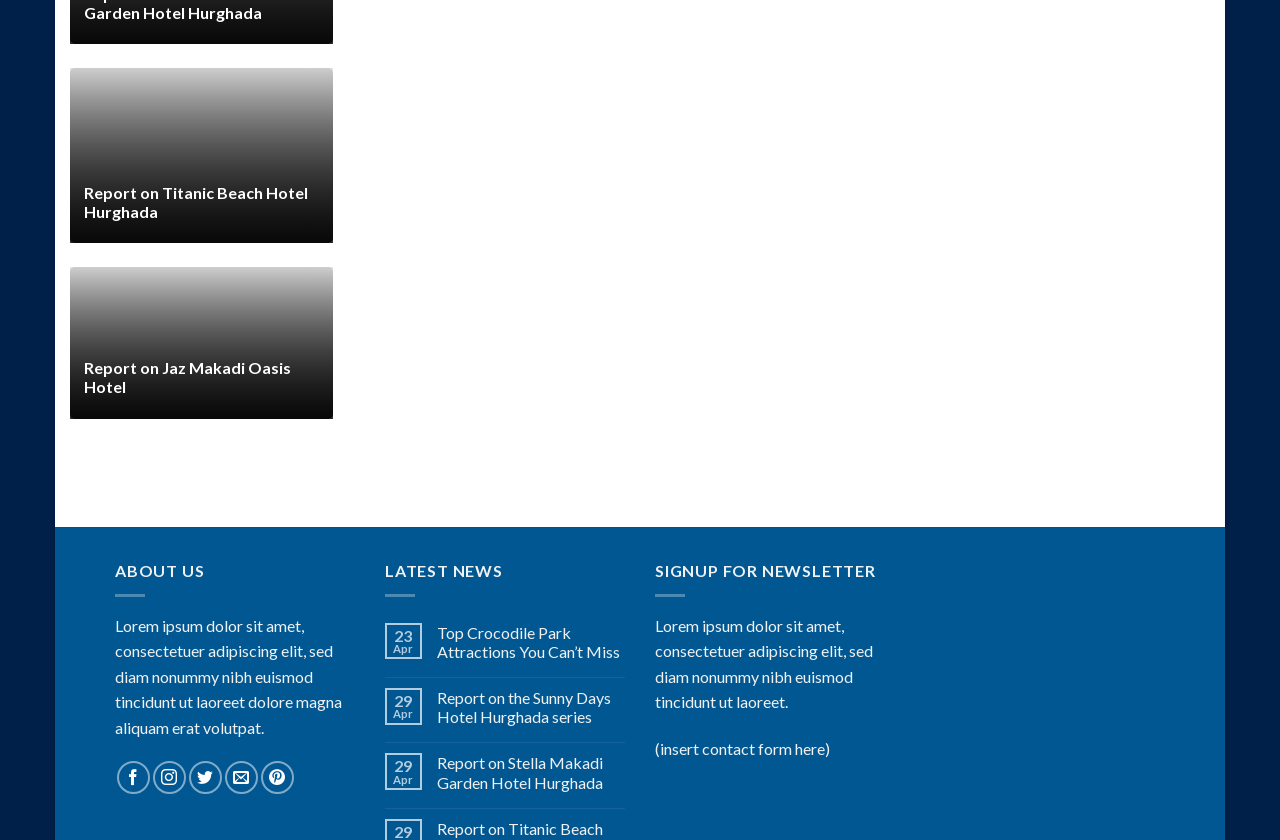Please specify the bounding box coordinates of the region to click in order to perform the following instruction: "Read latest news".

[0.301, 0.667, 0.393, 0.69]